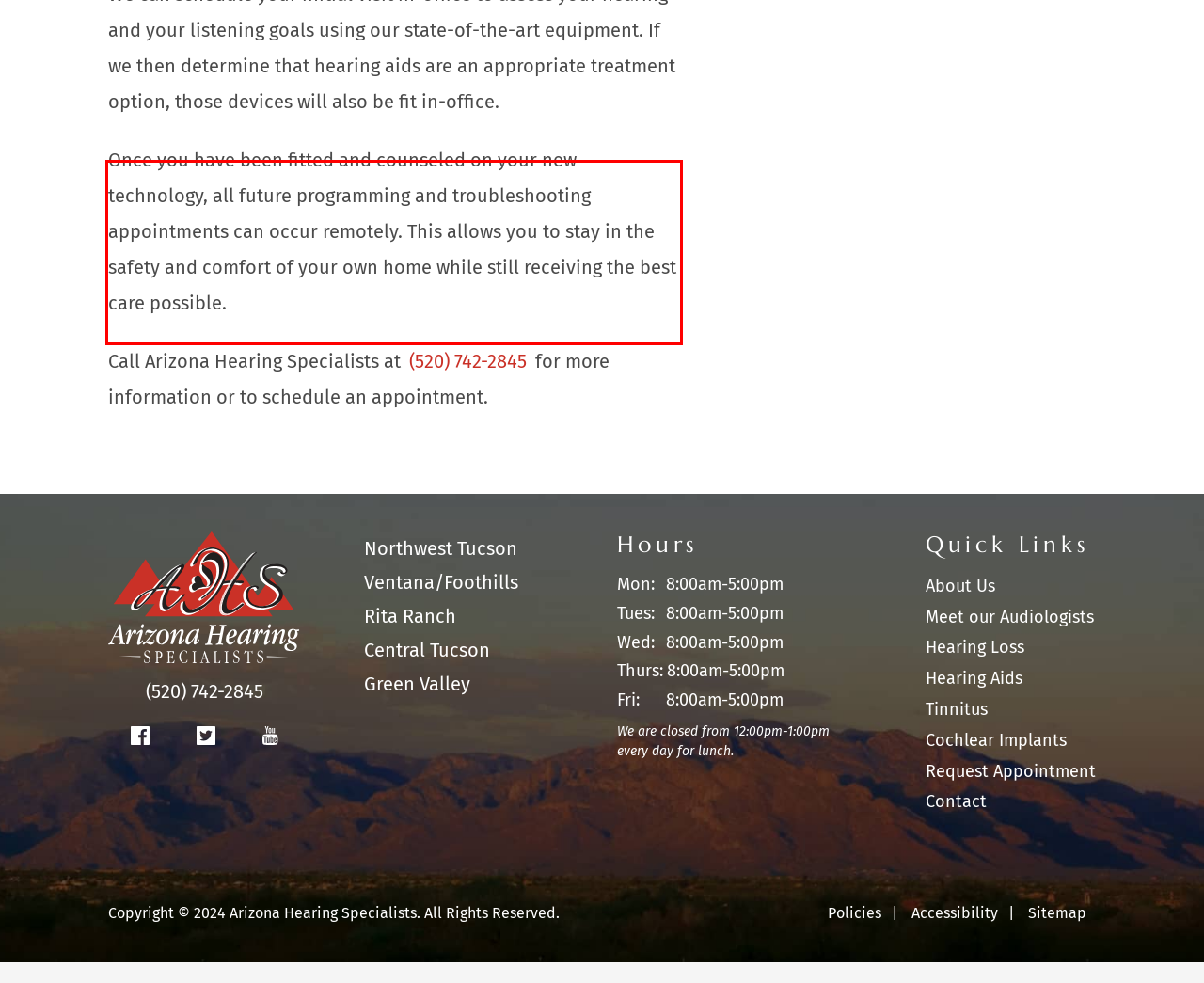Please perform OCR on the text within the red rectangle in the webpage screenshot and return the text content.

Once you have been fitted and counseled on your new technology, all future programming and troubleshooting appointments can occur remotely. This allows you to stay in the safety and comfort of your own home while still receiving the best care possible.